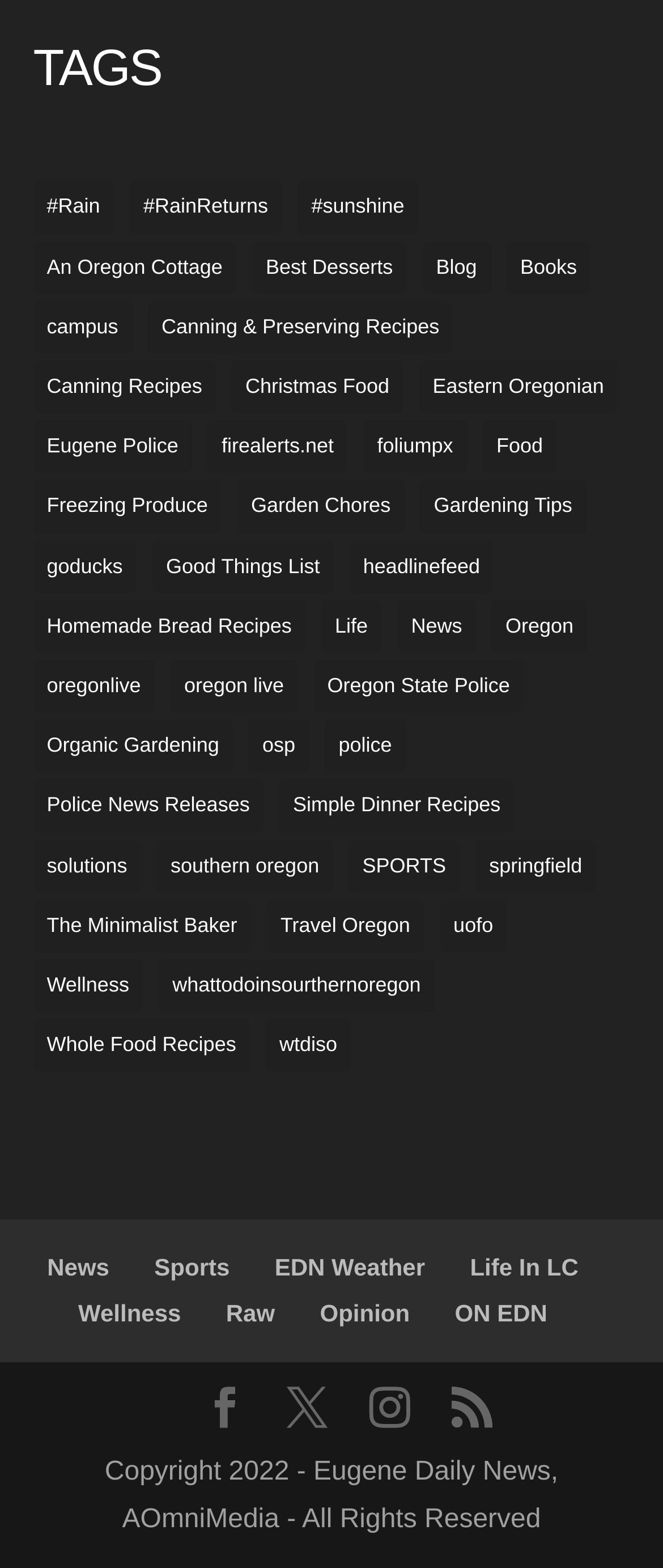Locate the bounding box coordinates of the clickable area needed to fulfill the instruction: "Click on 'Rain' tag".

[0.05, 0.115, 0.171, 0.149]